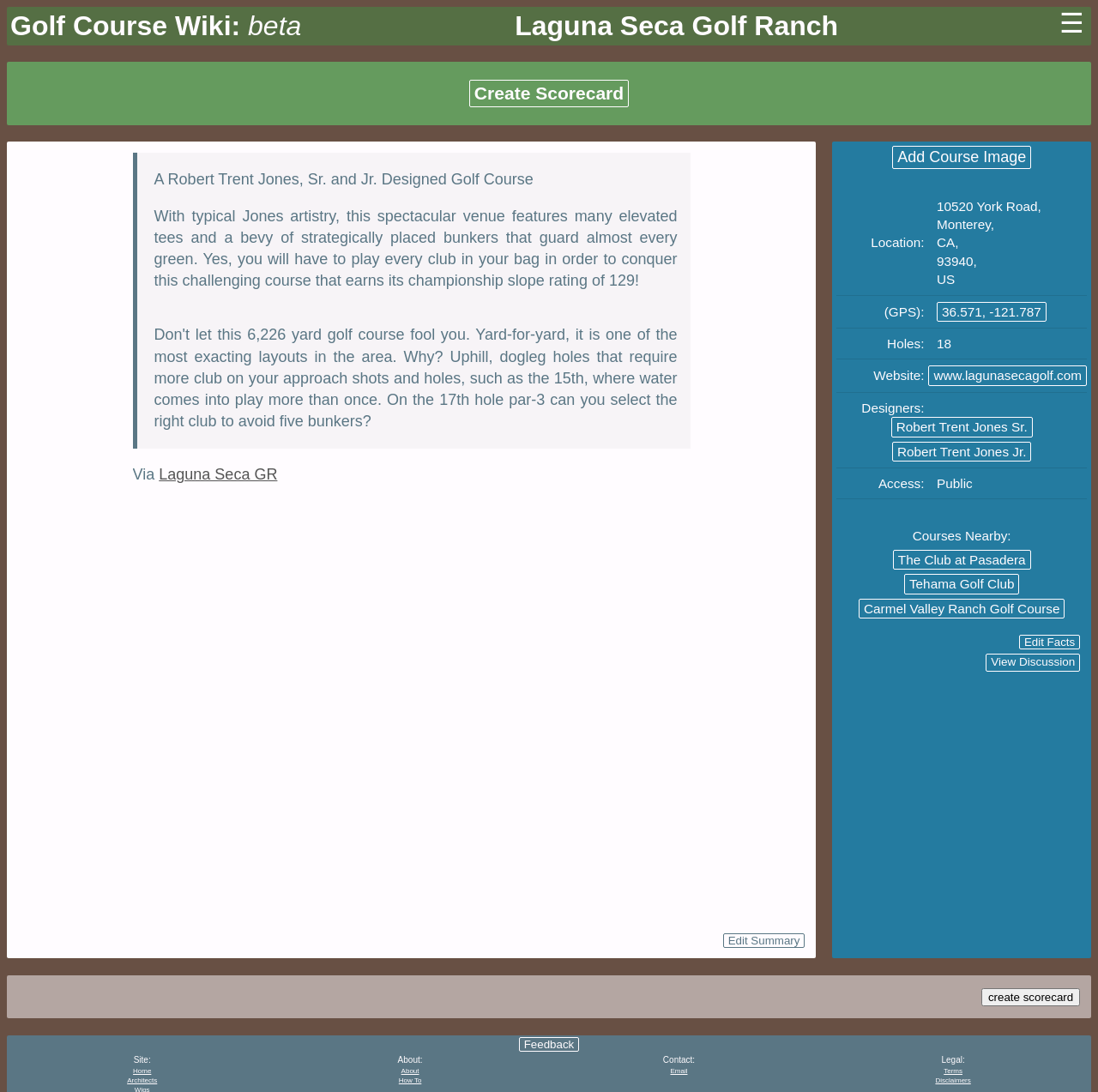Identify the bounding box for the UI element described as: "Carmel Valley Ranch Golf Course". The coordinates should be four float numbers between 0 and 1, i.e., [left, top, right, bottom].

[0.782, 0.548, 0.97, 0.566]